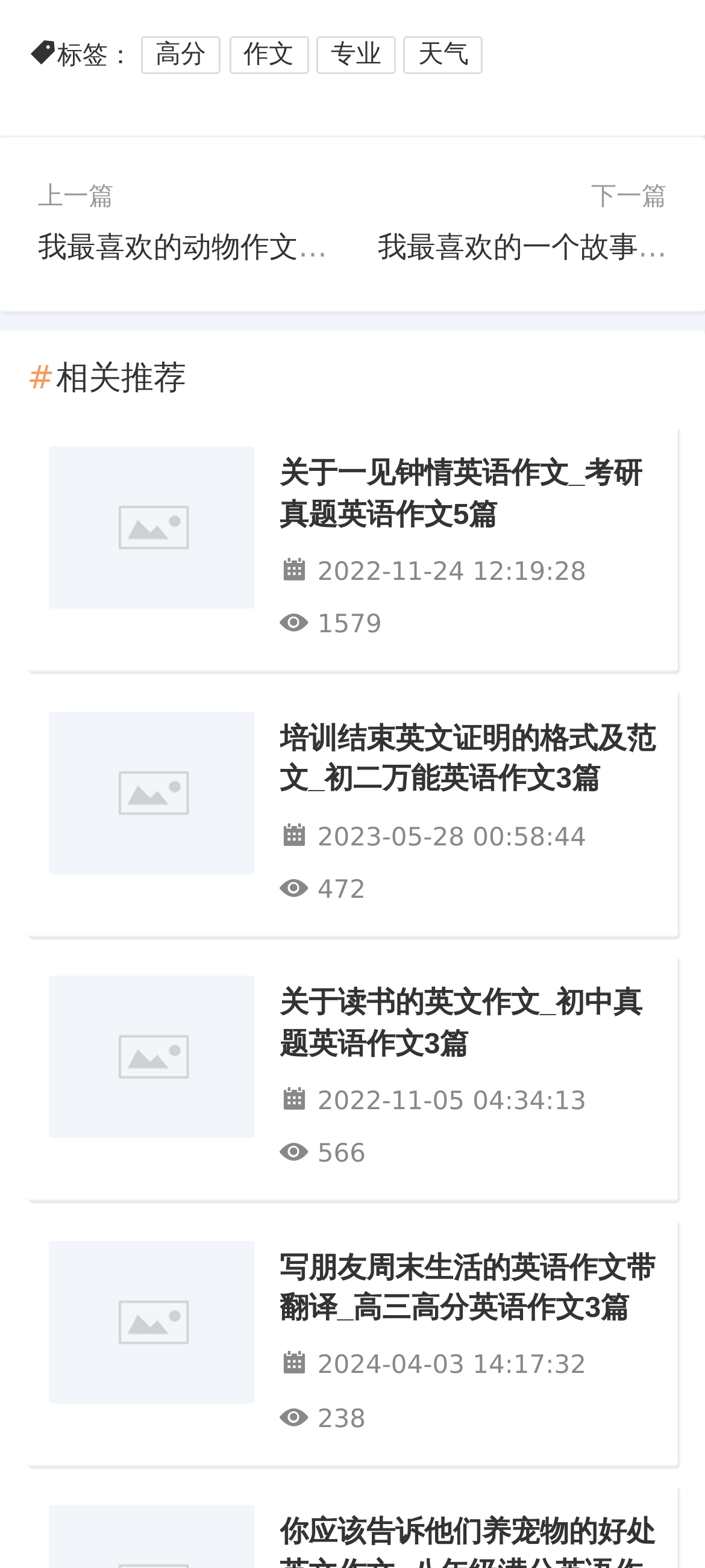Please identify the bounding box coordinates of the region to click in order to complete the task: "check the time of the '培训结束英文证明的格式及范文' article". The coordinates must be four float numbers between 0 and 1, specified as [left, top, right, bottom].

[0.396, 0.516, 0.867, 0.549]